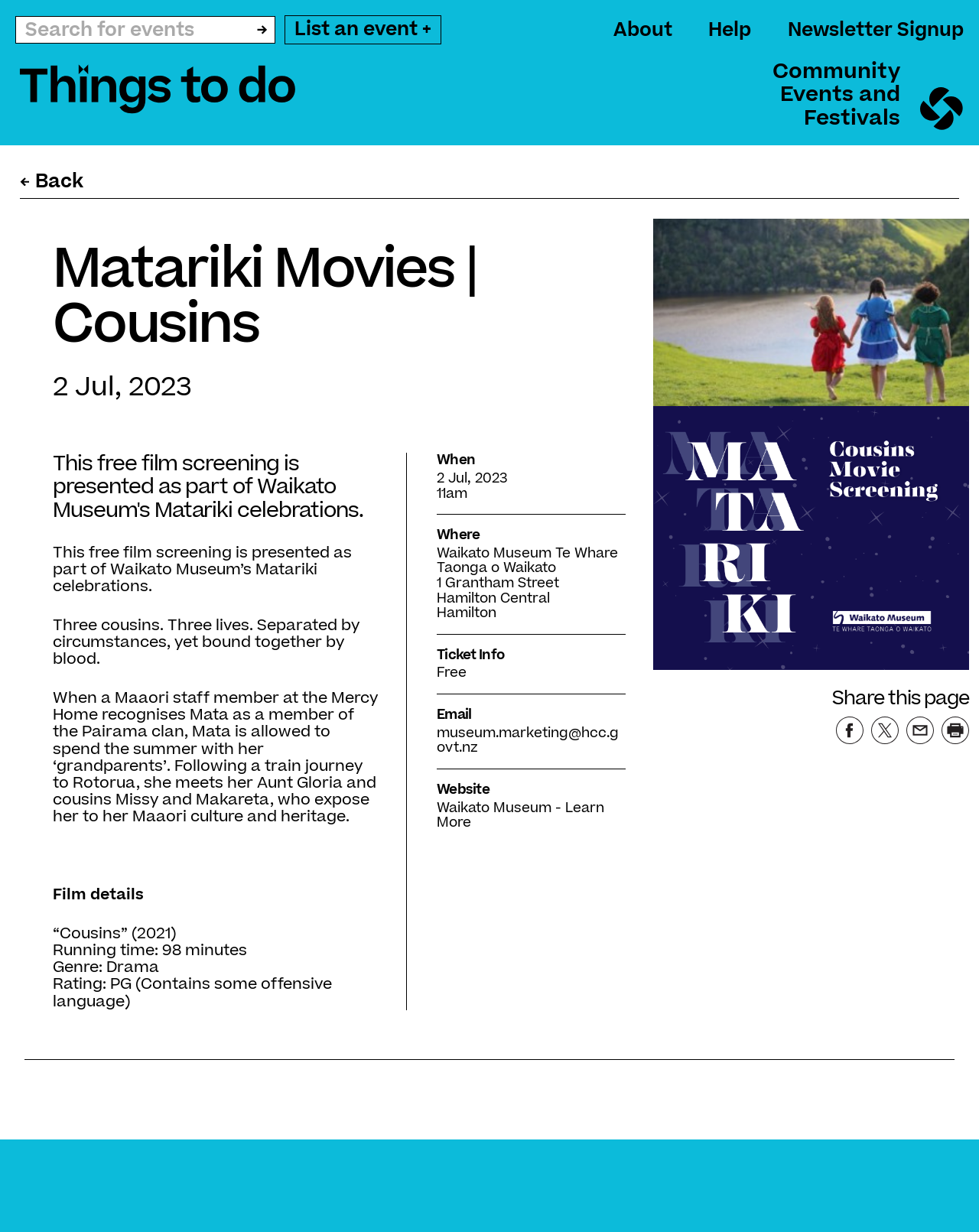Using the provided description: "List an event +", find the bounding box coordinates of the corresponding UI element. The output should be four float numbers between 0 and 1, in the format [left, top, right, bottom].

[0.291, 0.013, 0.451, 0.036]